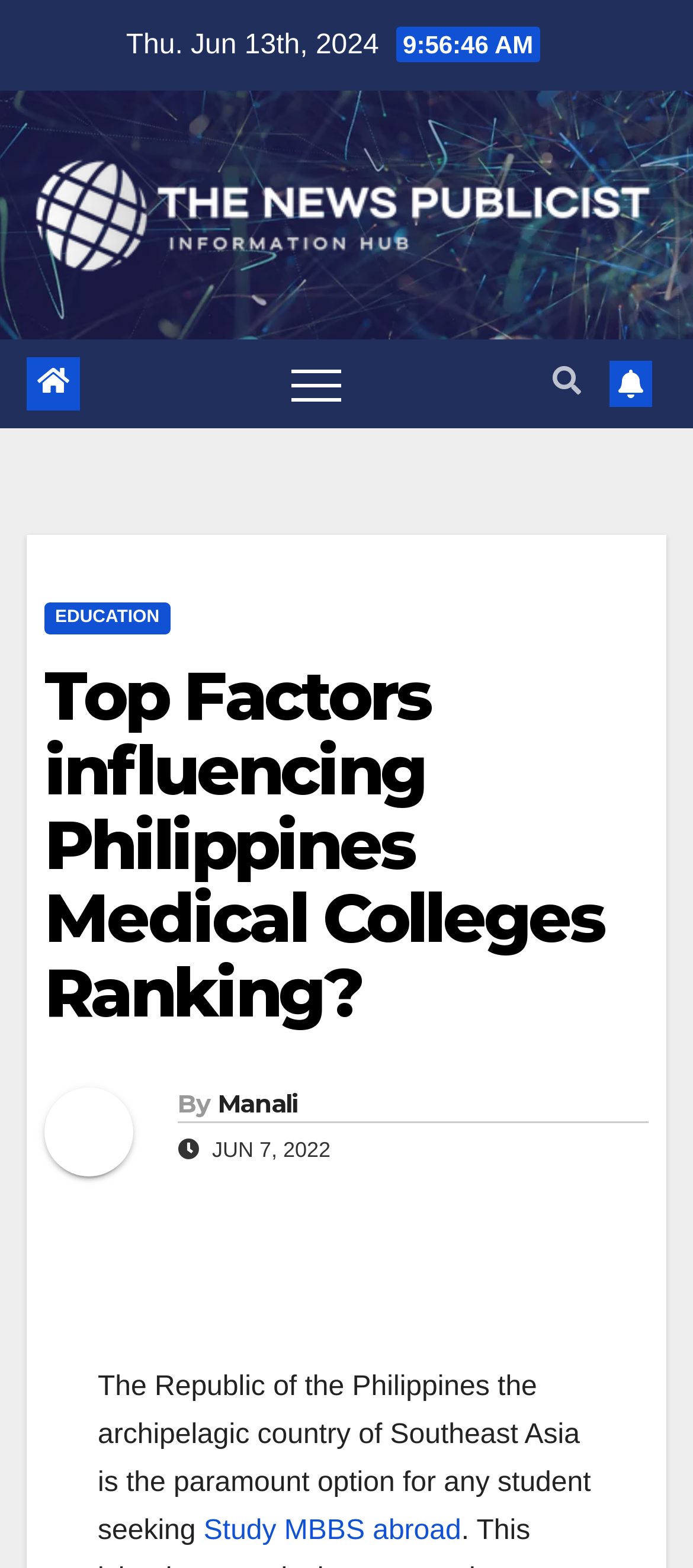Provide a single word or phrase to answer the given question: 
What is the country being discussed?

Philippines